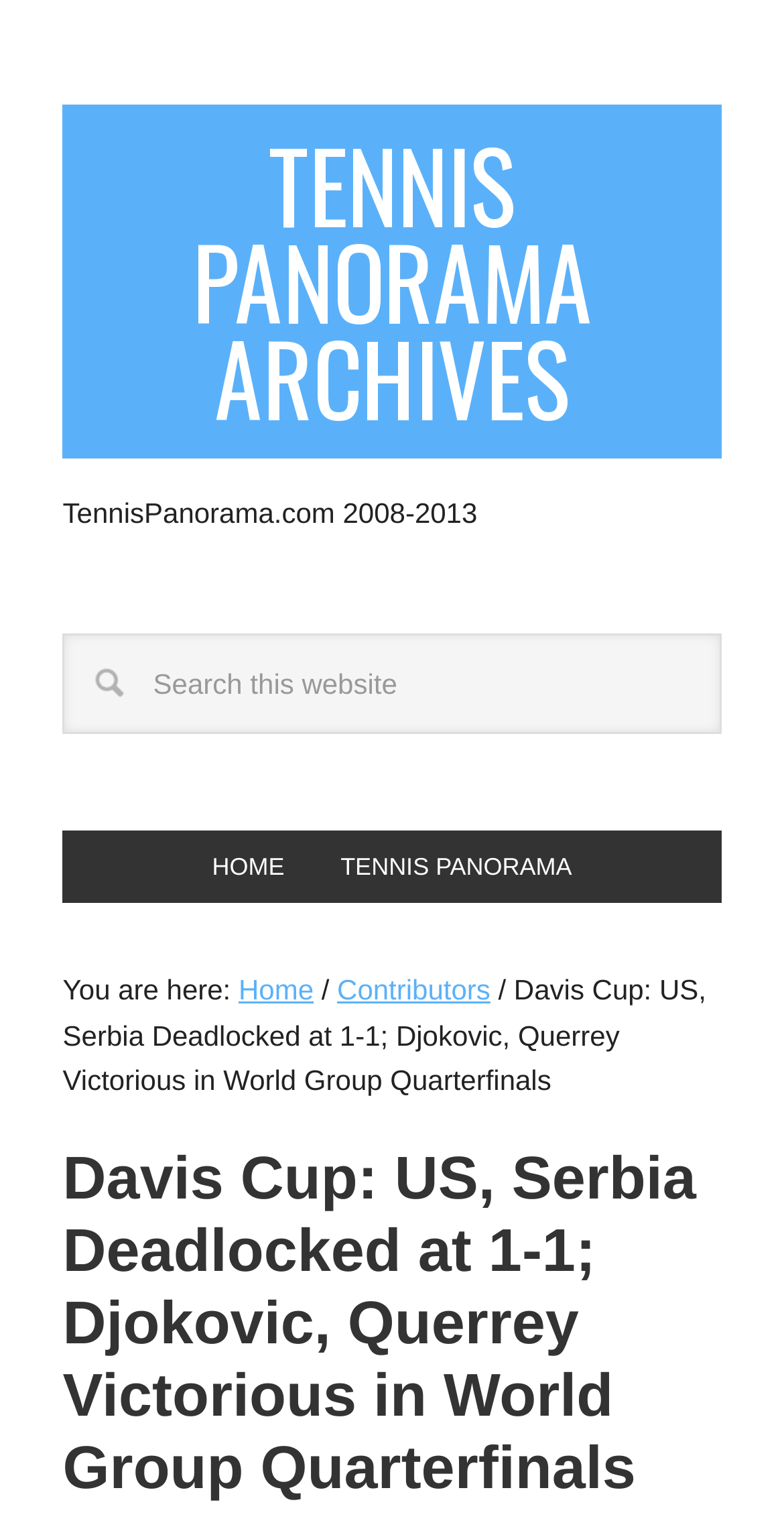What is the name of the tennis tournament?
Based on the image, answer the question with as much detail as possible.

The webpage heading 'Davis Cup: US, Serbia Deadlocked at 1-1; Djokovic, Querrey Victorious in World Group Quarterfinals' indicates that the tennis tournament being referred to is the Davis Cup.